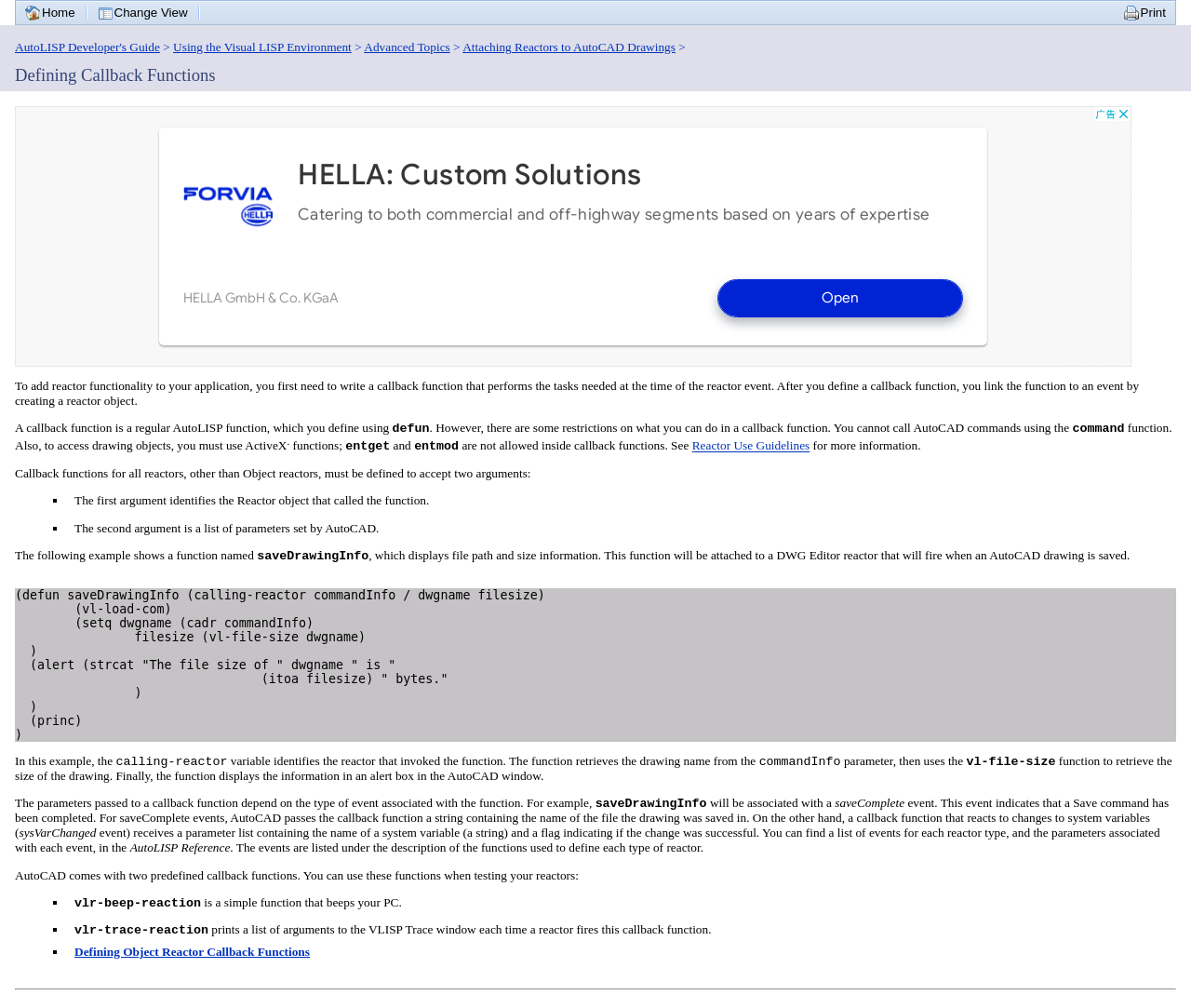What is not allowed inside a callback function?
Based on the image, answer the question with as much detail as possible.

The webpage explicitly states that callback functions have some restrictions. One of these restrictions is that you cannot call AutoCAD commands using the function. Additionally, accessing drawing objects requires the use of ActiveX functions.